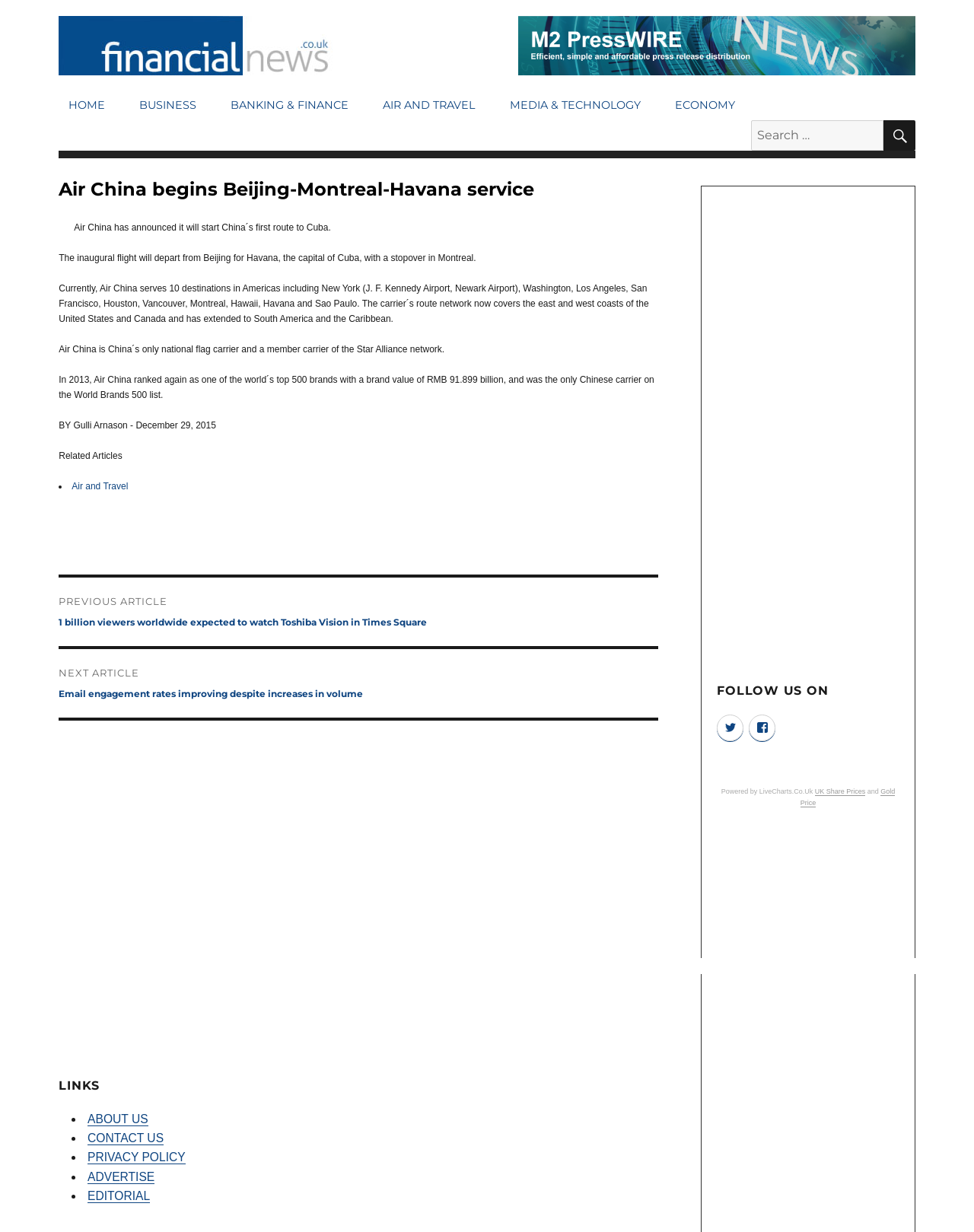Find the bounding box coordinates of the element's region that should be clicked in order to follow the given instruction: "Follow on Twitter". The coordinates should consist of four float numbers between 0 and 1, i.e., [left, top, right, bottom].

[0.736, 0.58, 0.764, 0.602]